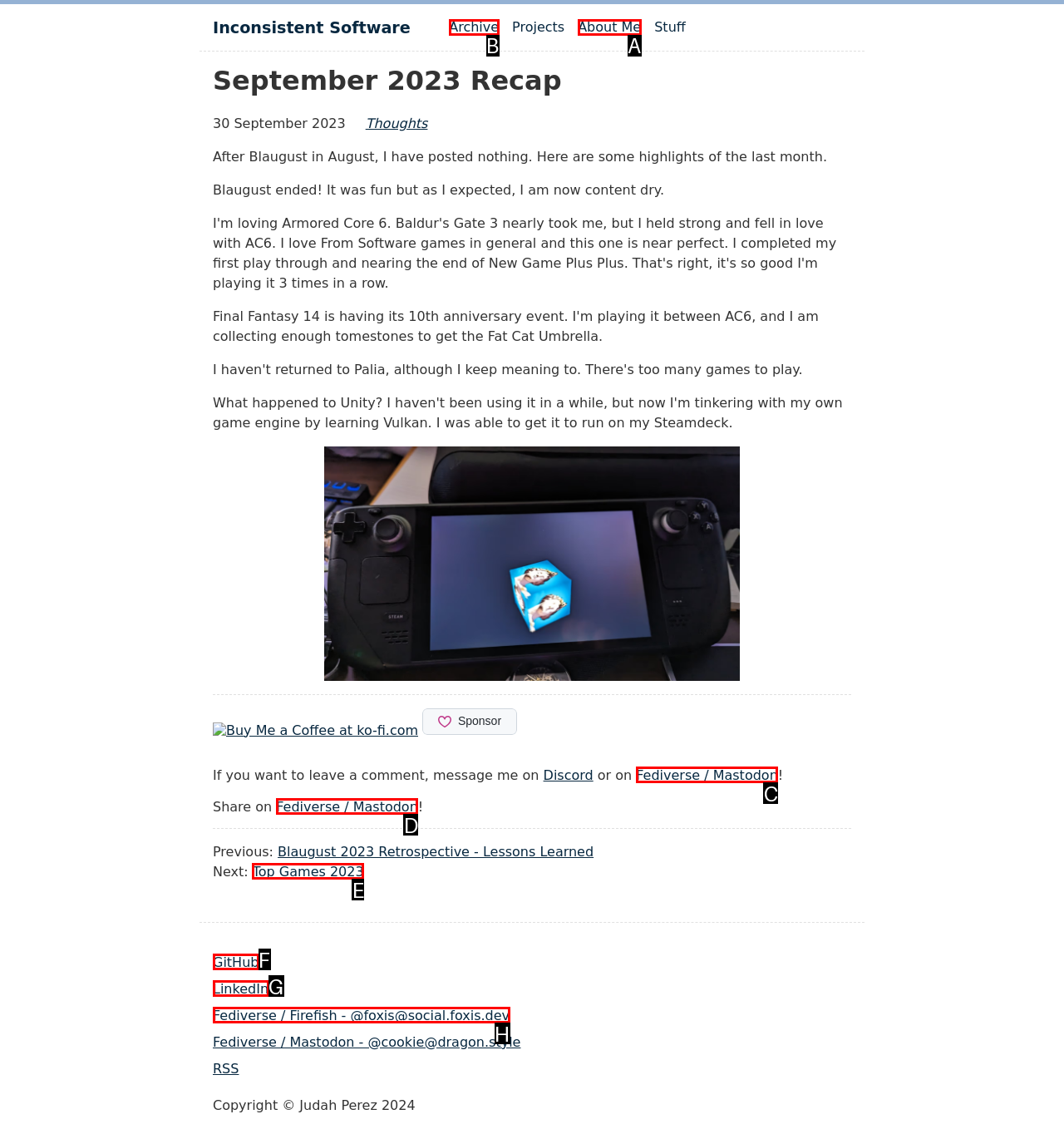Which UI element should be clicked to perform the following task: Click the Post Comment button? Answer with the corresponding letter from the choices.

None